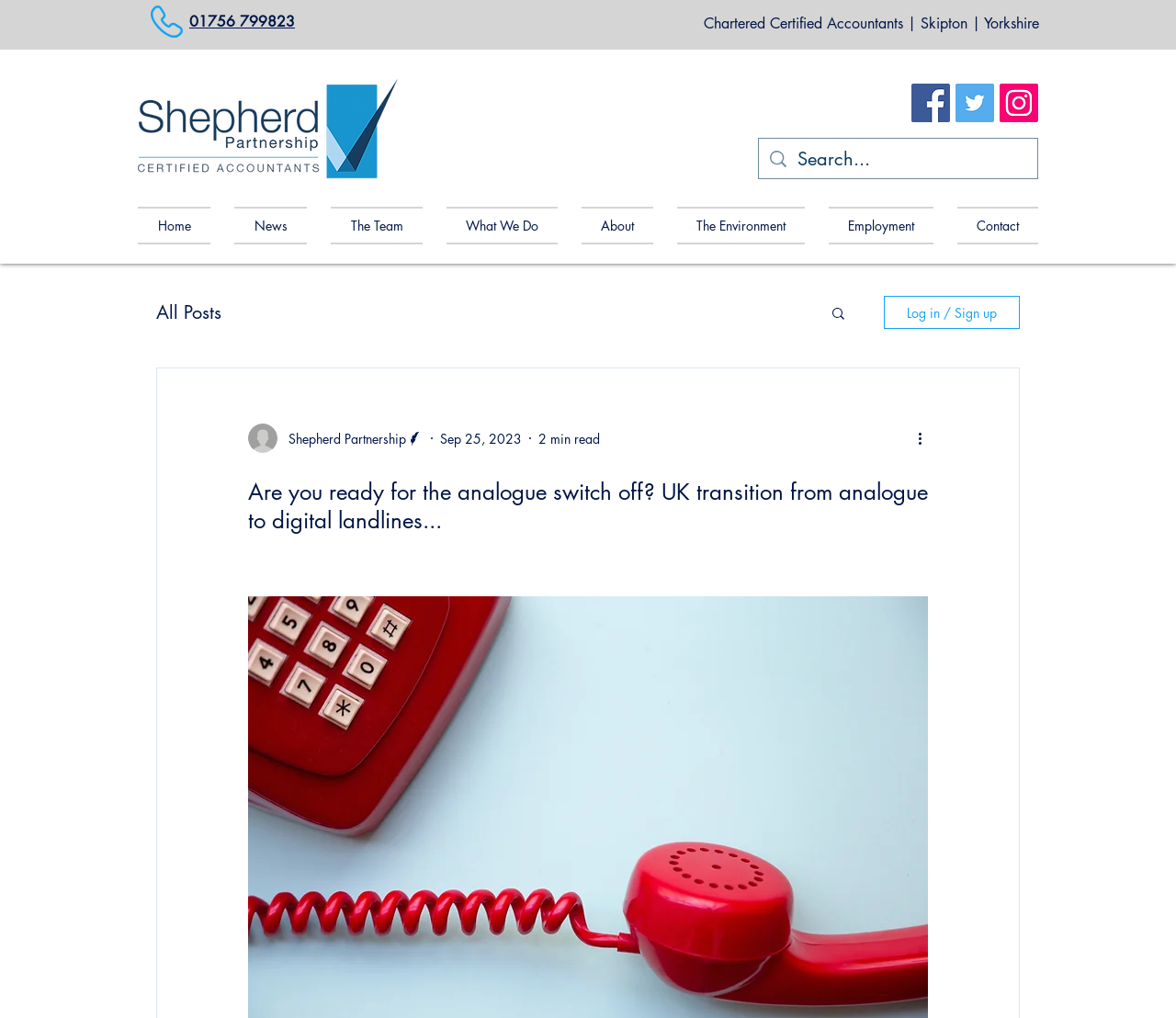Please identify the primary heading of the webpage and give its text content.

Are you ready for the analogue switch off? UK transition from analogue to digital landlines...